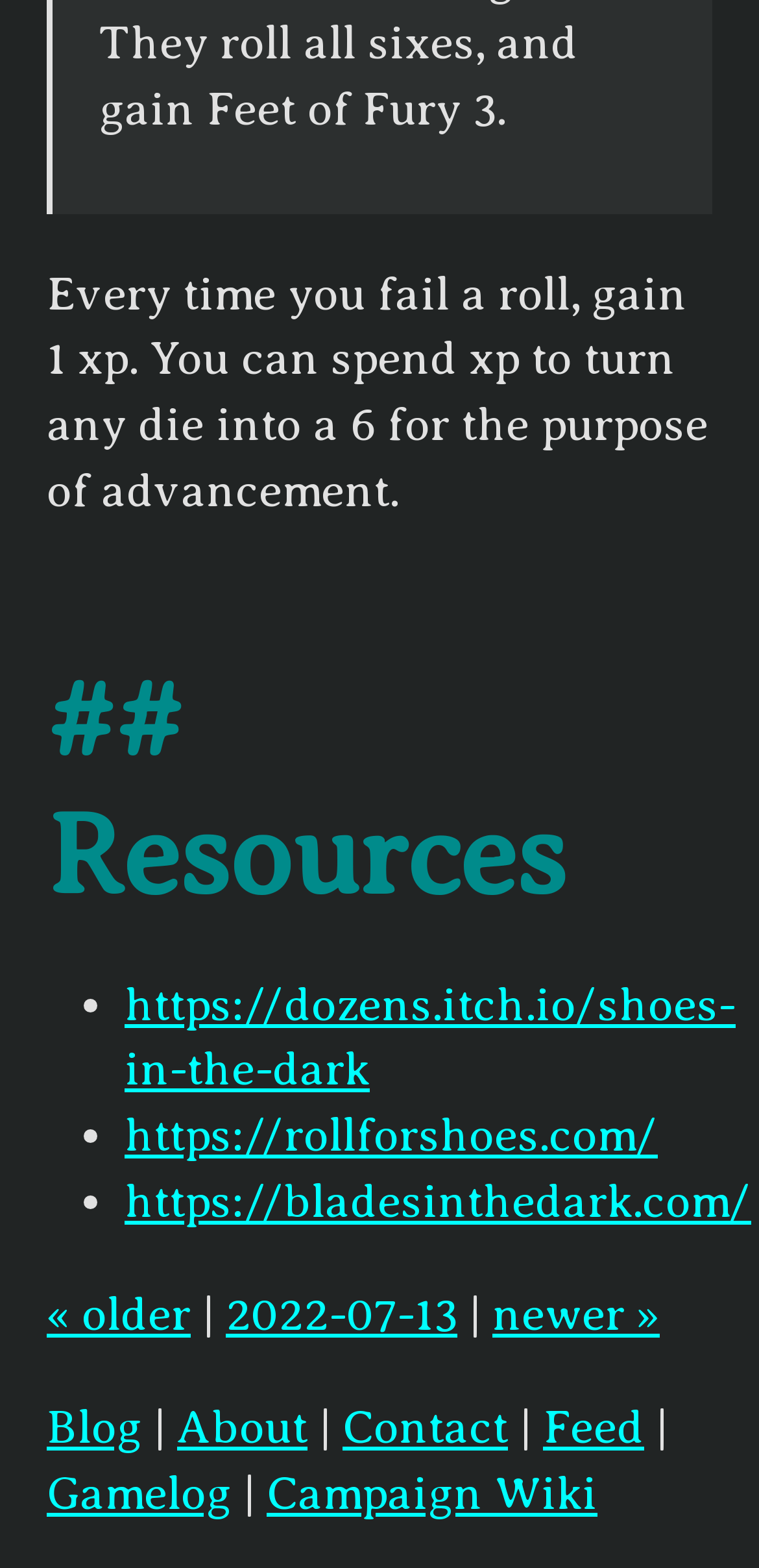What is the date of the previous blog post?
Look at the screenshot and give a one-word or phrase answer.

2022-07-13